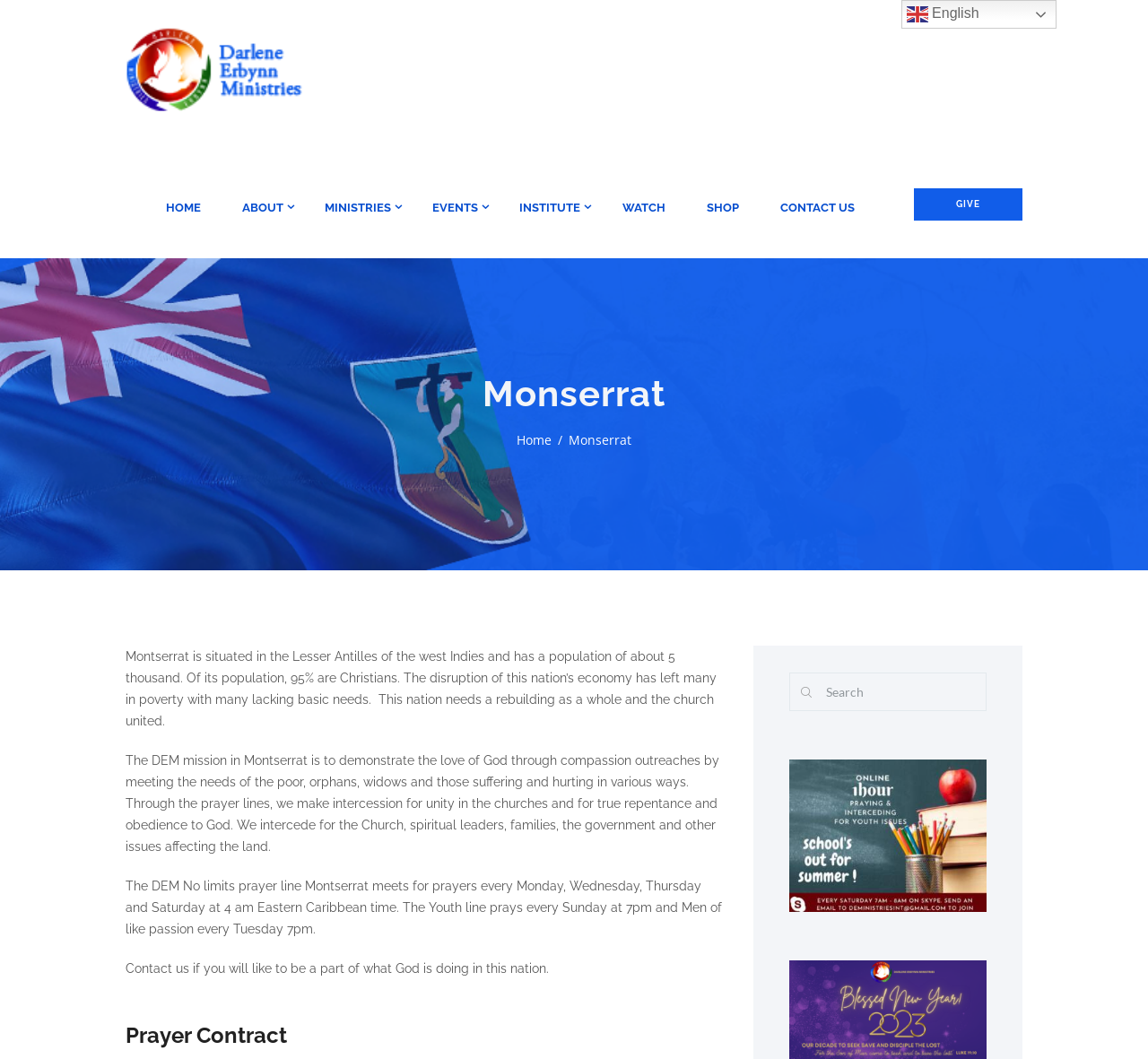Pinpoint the bounding box coordinates for the area that should be clicked to perform the following instruction: "Go to the main page".

None